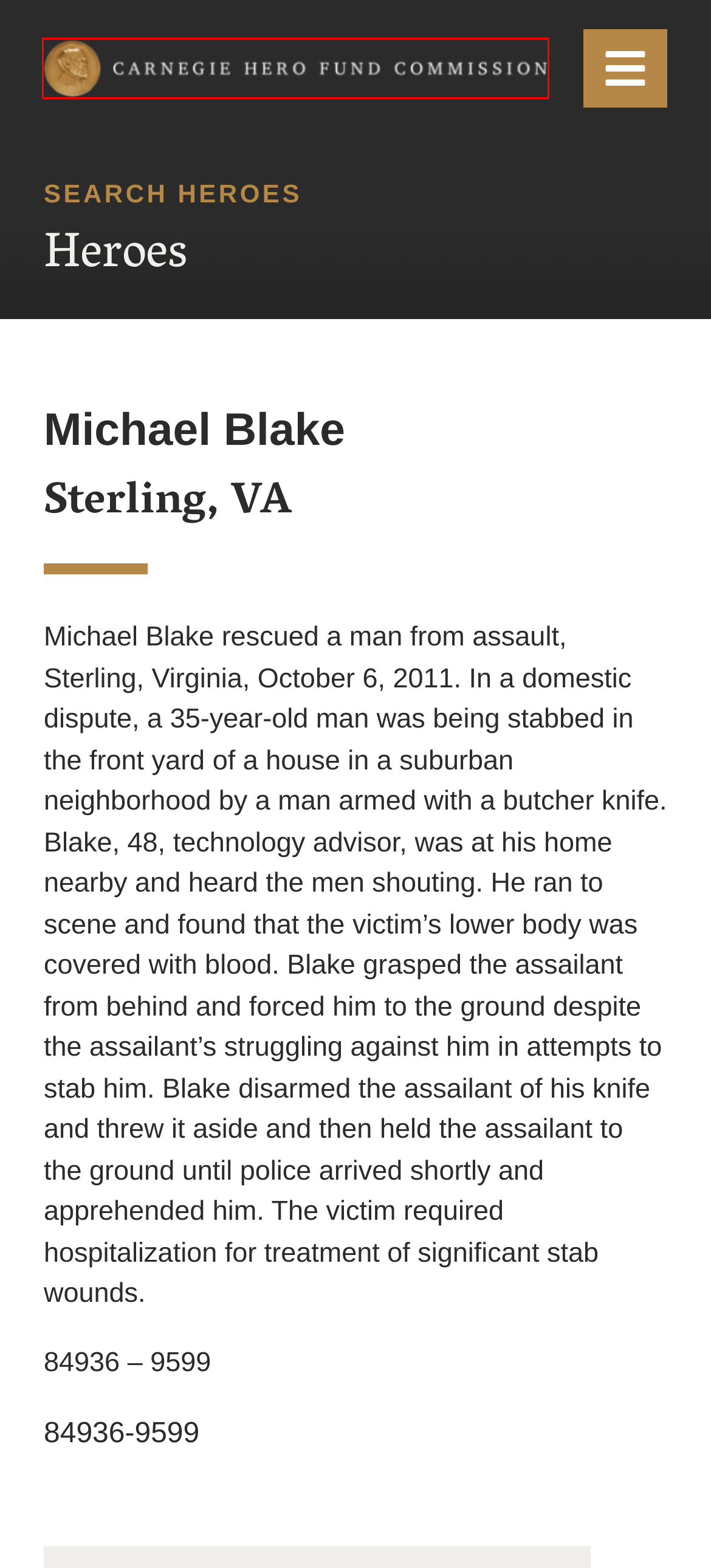You are given a screenshot depicting a webpage with a red bounding box around a UI element. Select the description that best corresponds to the new webpage after clicking the selected element. Here are the choices:
A. Carnegie Hero Fund Commission
B. News – Carnegie Hero Fund Commission
C. Award Consideration Process – Carnegie Hero Fund Commission
D. Search Heroes – Carnegie Hero Fund Commission
E. Latest Award Announcements – Carnegie Hero Fund Commission
F. Contact – Carnegie Hero Fund Commission
G. Terms & Conditions – Carnegie Hero Fund Commission
H. Mission – Carnegie Hero Fund Commission

A